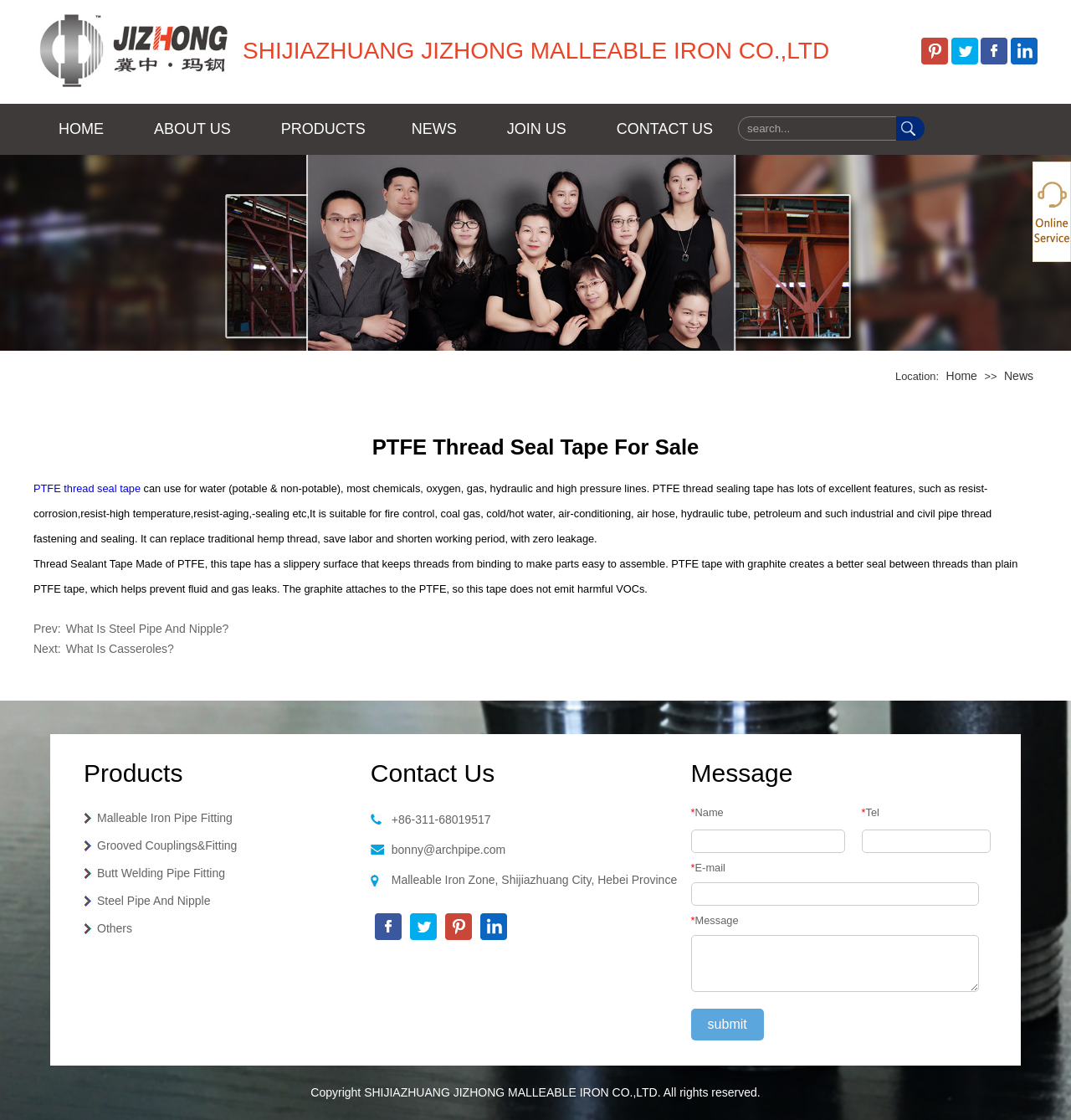Use the information in the screenshot to answer the question comprehensively: How many textboxes are there in the contact form?

I examined the contact form at the bottom of the webpage and found 4 textboxes: one for name, one for tel, one for e-mail, and one for message.